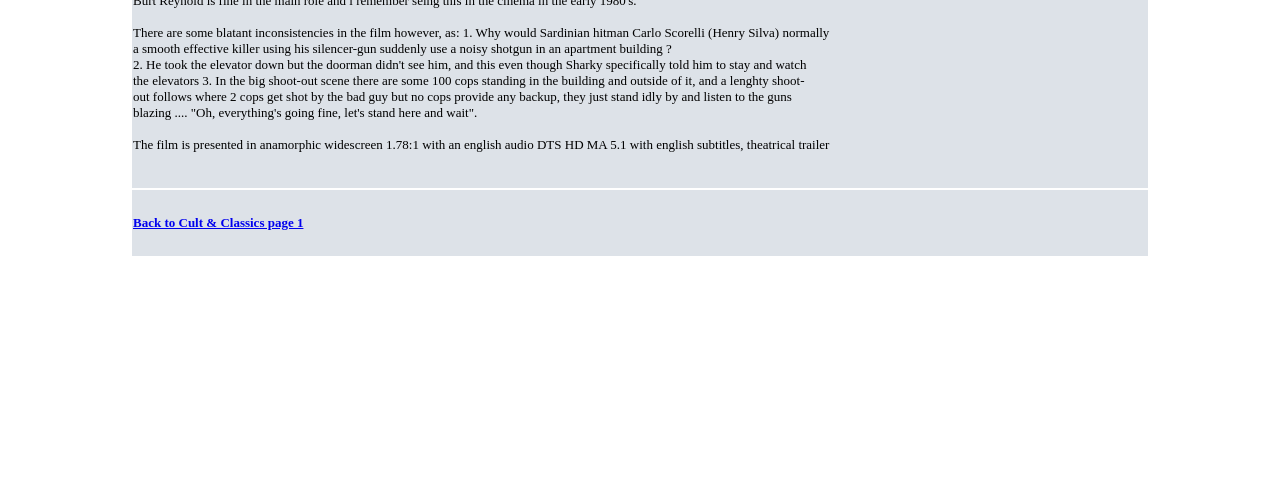How many cops get shot in the shoot-out scene?
Refer to the image and give a detailed answer to the question.

The answer can be found in the text 'In the big shoot-out scene there are some 100 cops standing in the building and outside of it, and a lenghty shoot-out follows where 2 cops get shot by the bad guy but no cops provide any backup, they just stand idly by and listen to the guns blazing....'. This sentence describes the shoot-out scene and mentions that 2 cops get shot by the bad guy.